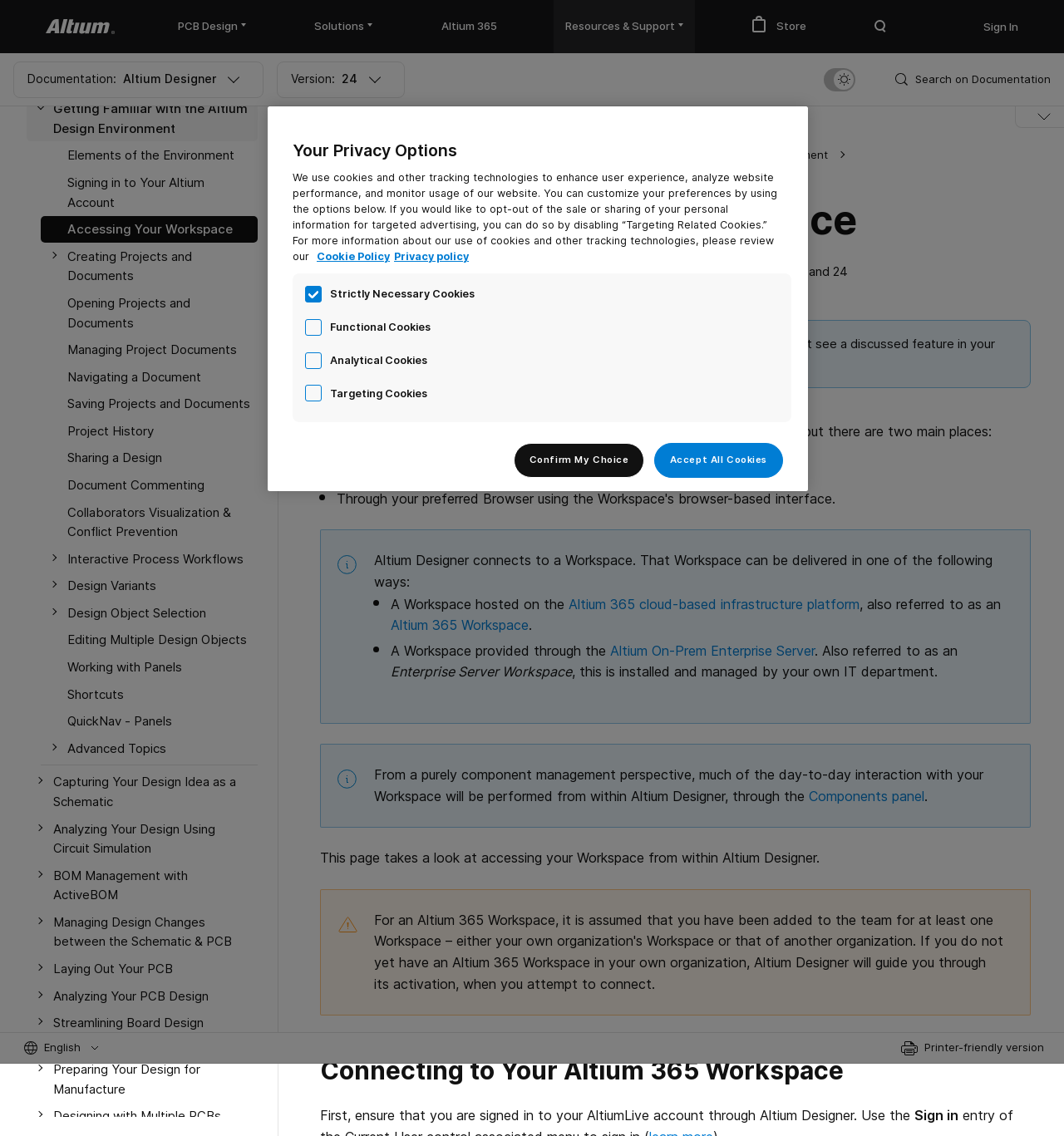Based on the element description, predict the bounding box coordinates (top-left x, top-left y, bottom-right x, bottom-right y) for the UI element in the screenshot: Accessing Your Workspace

[0.038, 0.19, 0.242, 0.213]